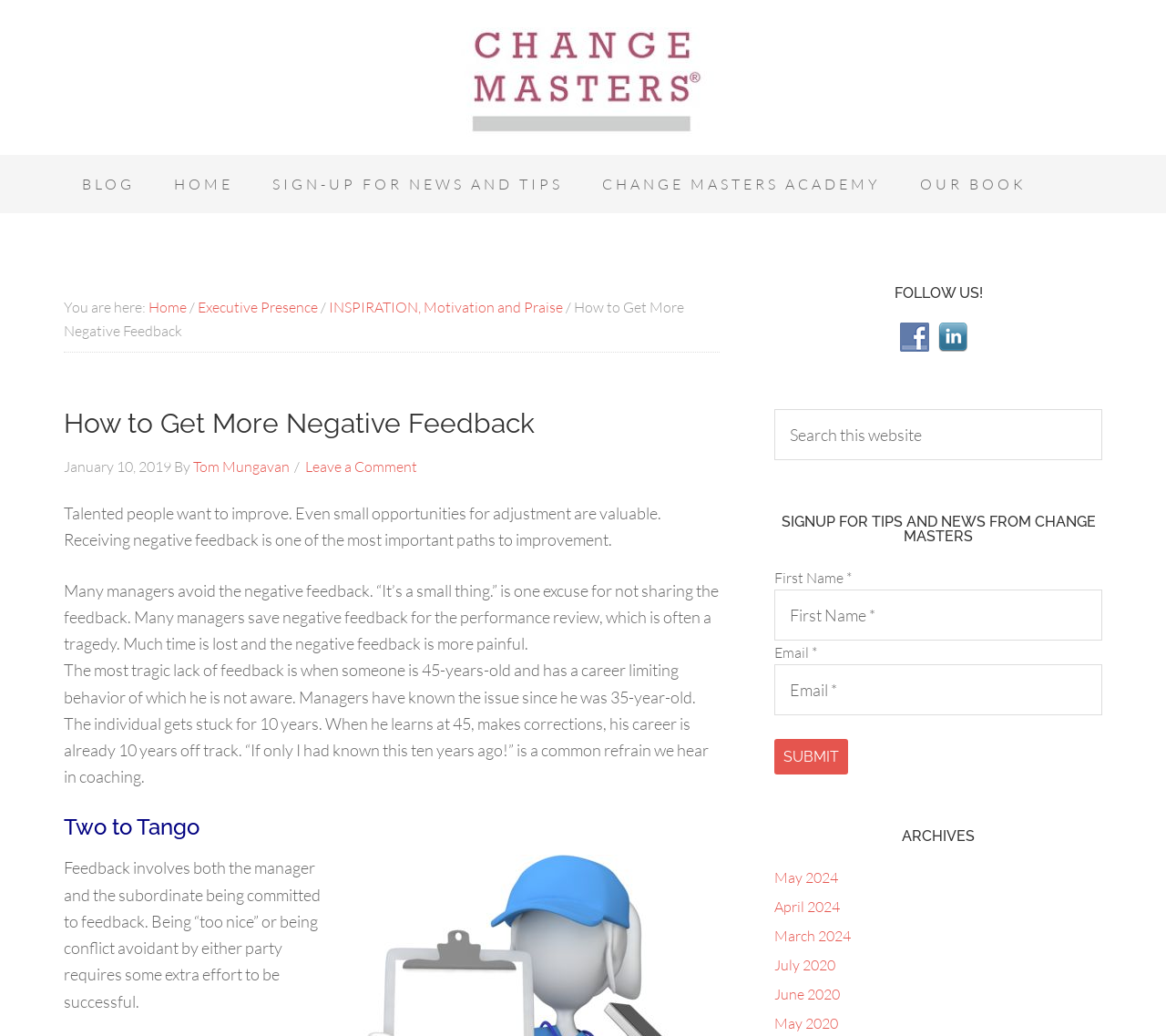What is the title of the blog post?
Provide an in-depth and detailed answer to the question.

I determined the title of the blog post by looking at the heading element with the text 'How to Get More Negative Feedback' which is located at the top of the page, inside the element with ID 60.